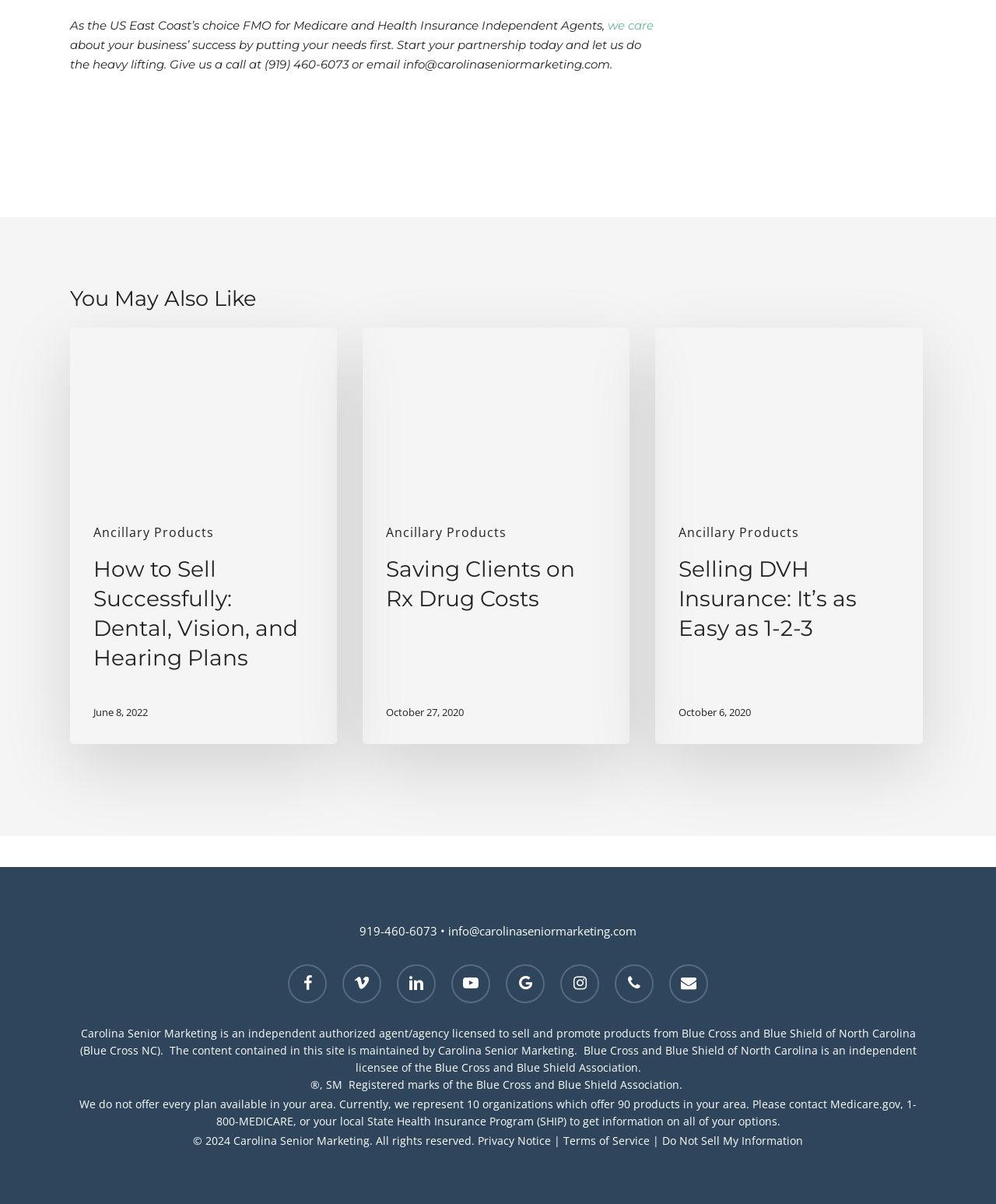Locate the bounding box coordinates of the element that should be clicked to execute the following instruction: "Email info@carolinaseniormarketing.com".

[0.45, 0.766, 0.639, 0.779]